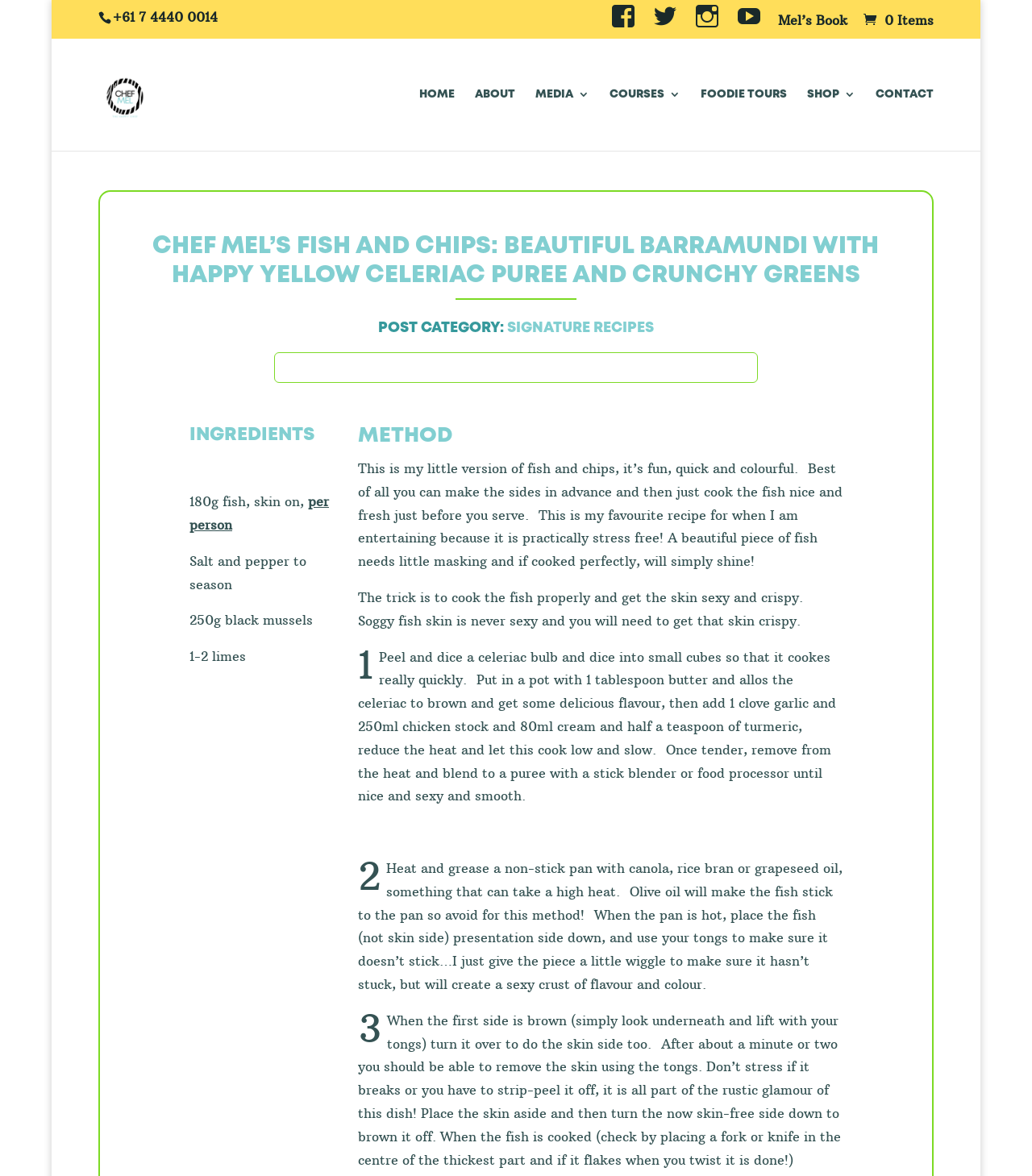Please identify the bounding box coordinates of the element I need to click to follow this instruction: "Visit Facebook page".

[0.592, 0.008, 0.617, 0.033]